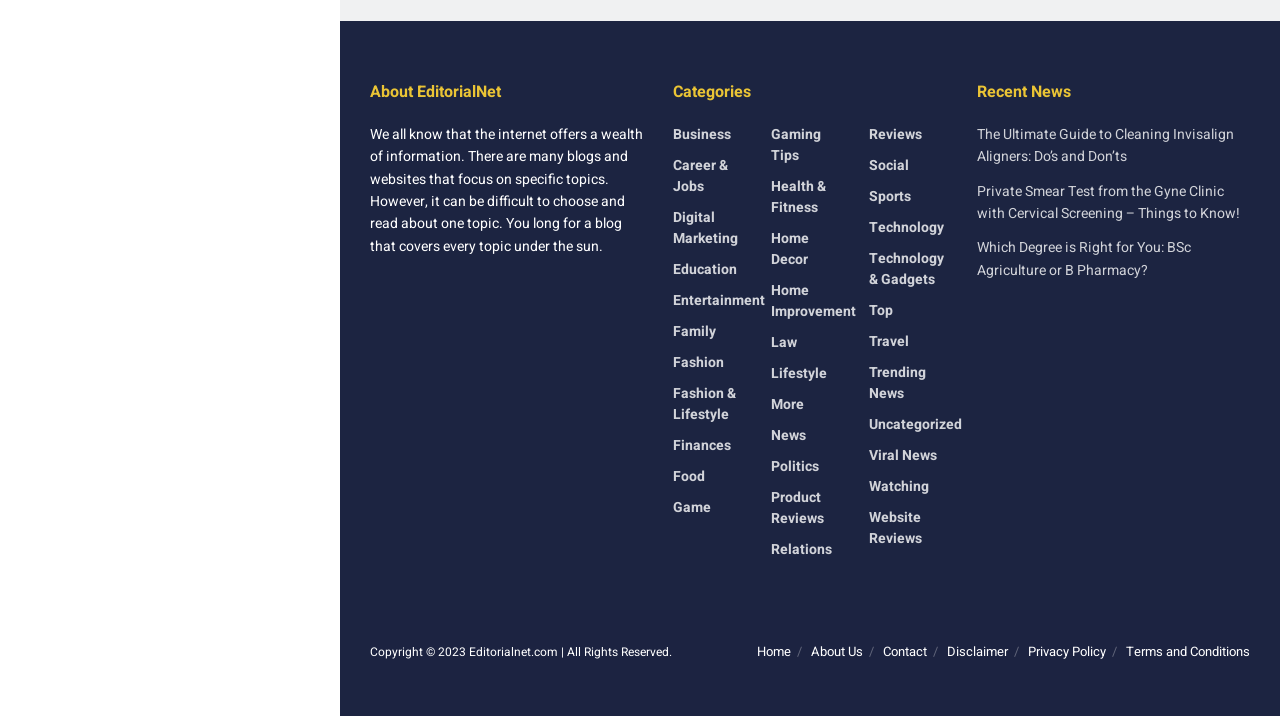What is the title of the first news article listed? Using the information from the screenshot, answer with a single word or phrase.

The Ultimate Guide to Cleaning Invisalign Aligners: Do’s and Don’ts